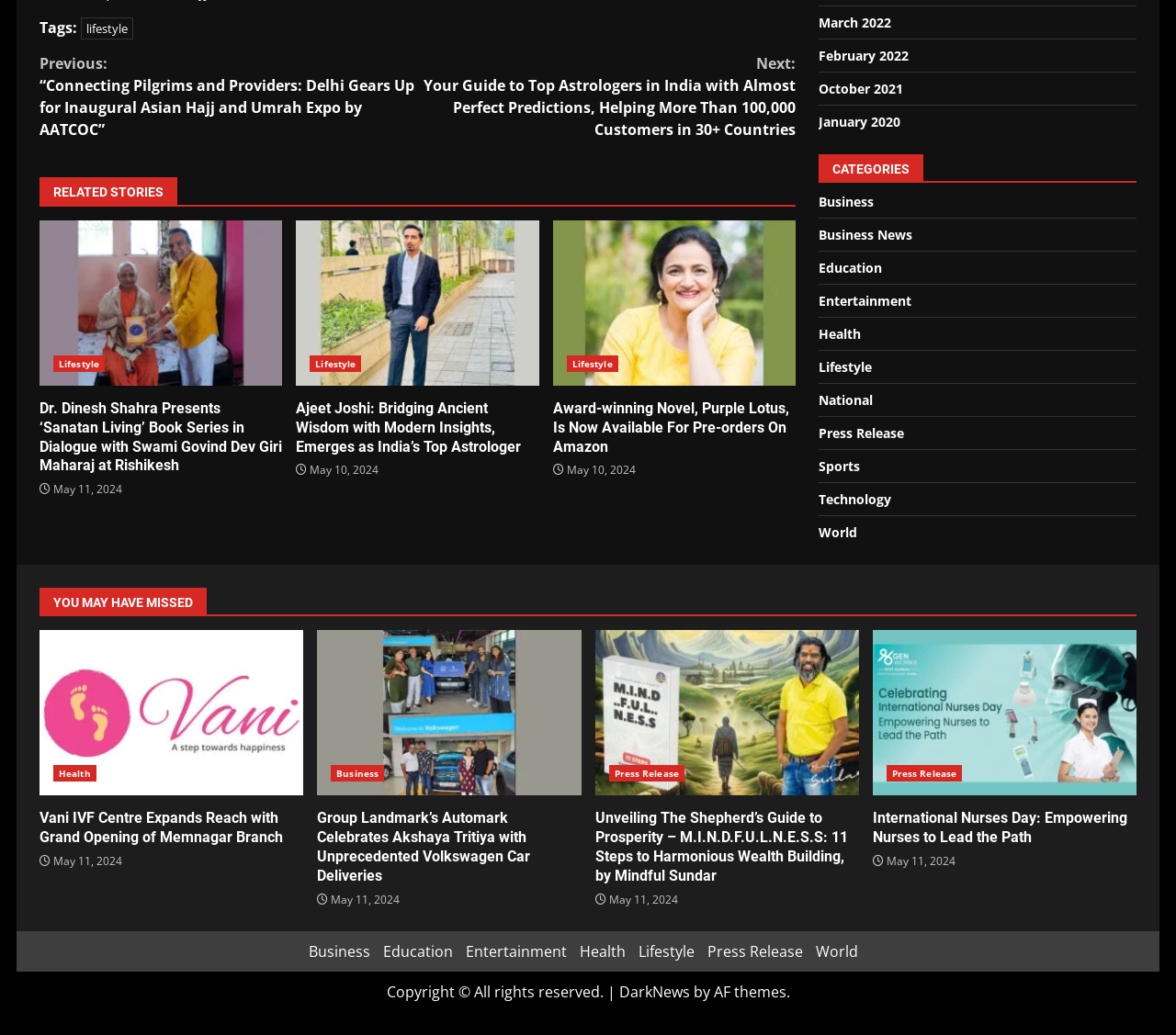Provide a thorough and detailed response to the question by examining the image: 
What is the category of the article 'Group Landmark’s Automark Celebrates Akshaya Tritiya with Unprecedented Volkswagen Car Deliveries'?

I found the article 'Group Landmark’s Automark Celebrates Akshaya Tritiya with Unprecedented Volkswagen Car Deliveries' in the webpage, and it has a category label 'Business' next to it.